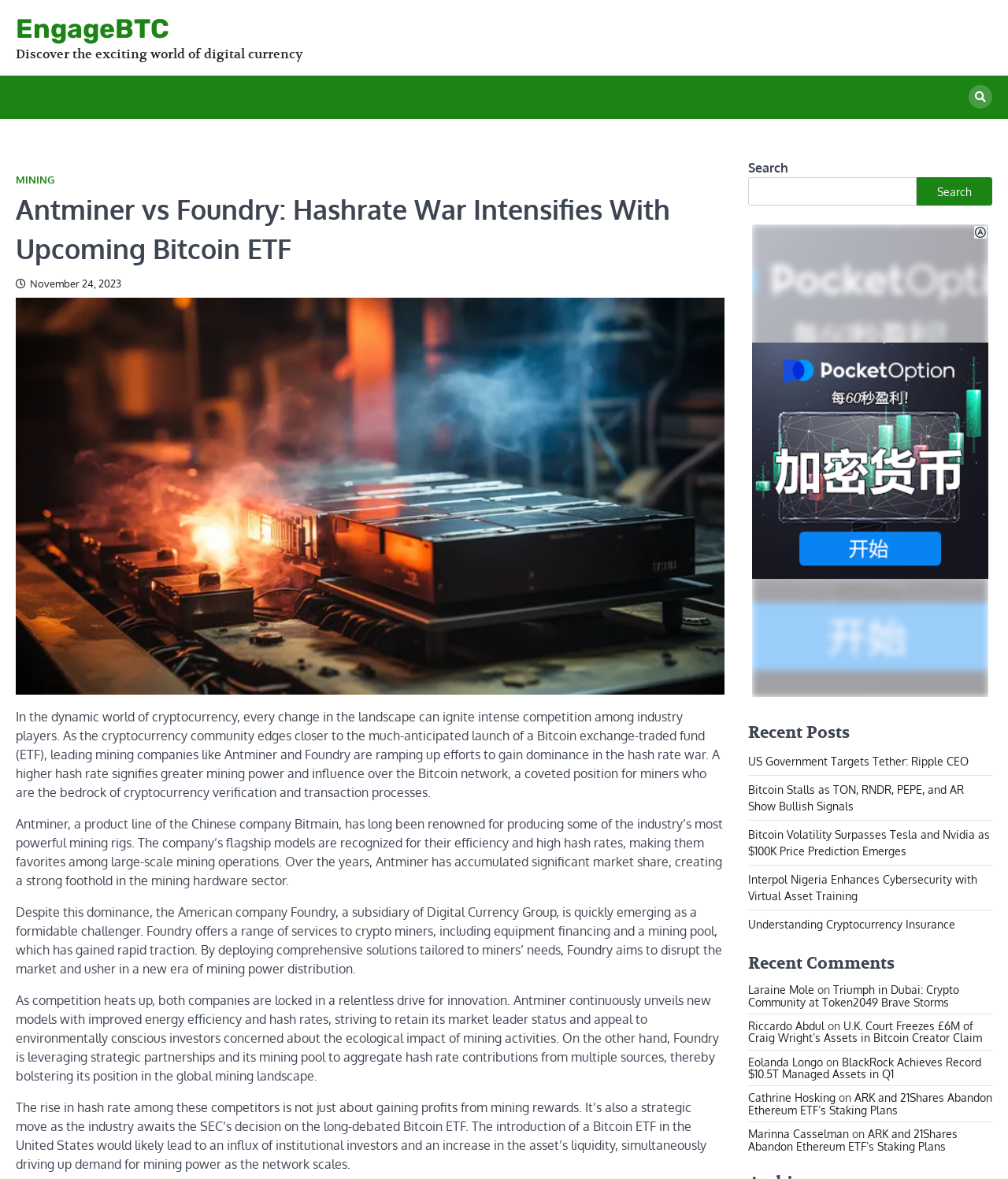Determine the bounding box coordinates of the region I should click to achieve the following instruction: "Go to 'Guides'". Ensure the bounding box coordinates are four float numbers between 0 and 1, i.e., [left, top, right, bottom].

None